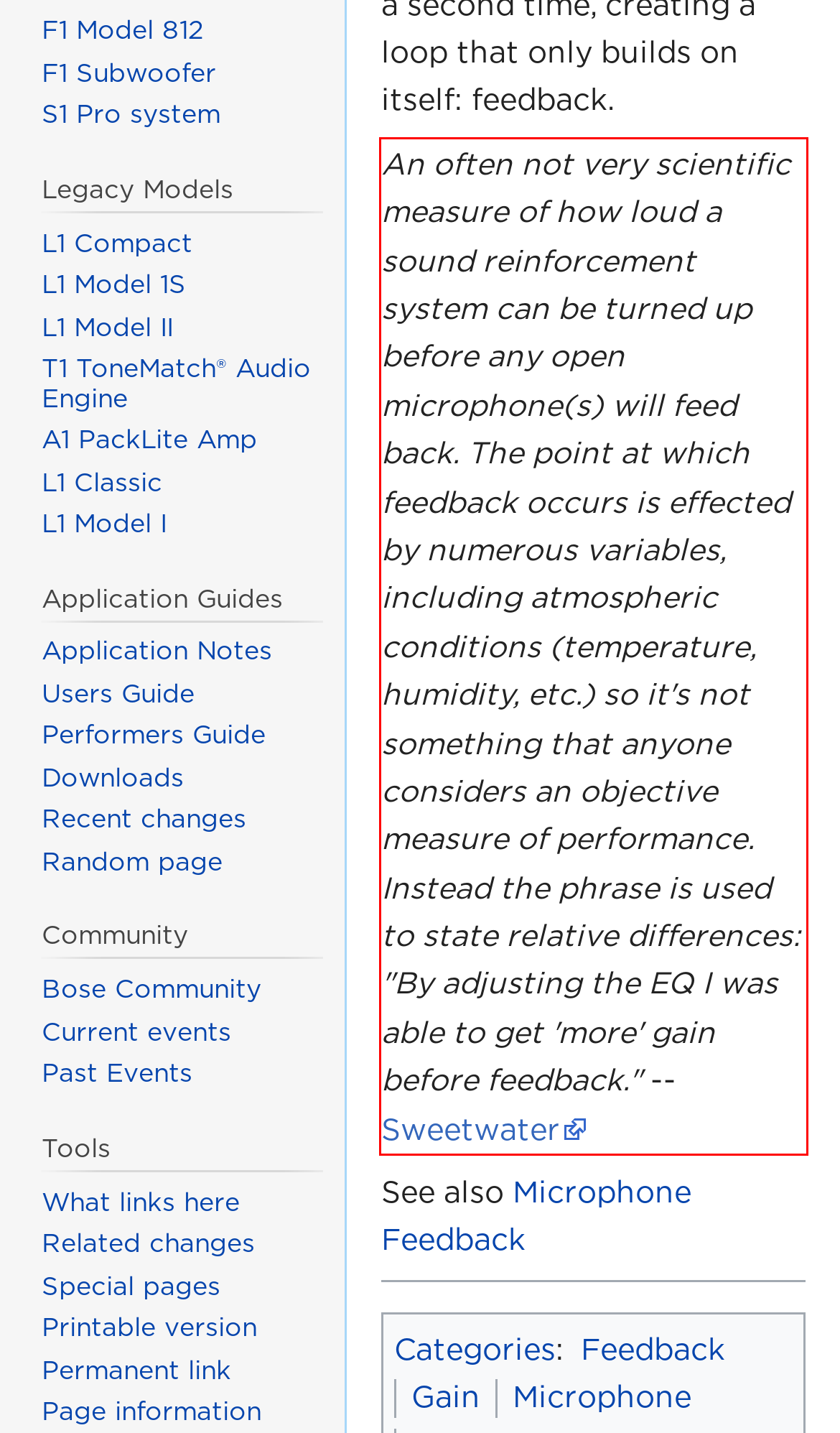Examine the screenshot of the webpage, locate the red bounding box, and perform OCR to extract the text contained within it.

An often not very scientific measure of how loud a sound reinforcement system can be turned up before any open microphone(s) will feed back. The point at which feedback occurs is effected by numerous variables, including atmospheric conditions (temperature, humidity, etc.) so it's not something that anyone considers an objective measure of performance. Instead the phrase is used to state relative differences: "By adjusting the EQ I was able to get 'more' gain before feedback." -- Sweetwater